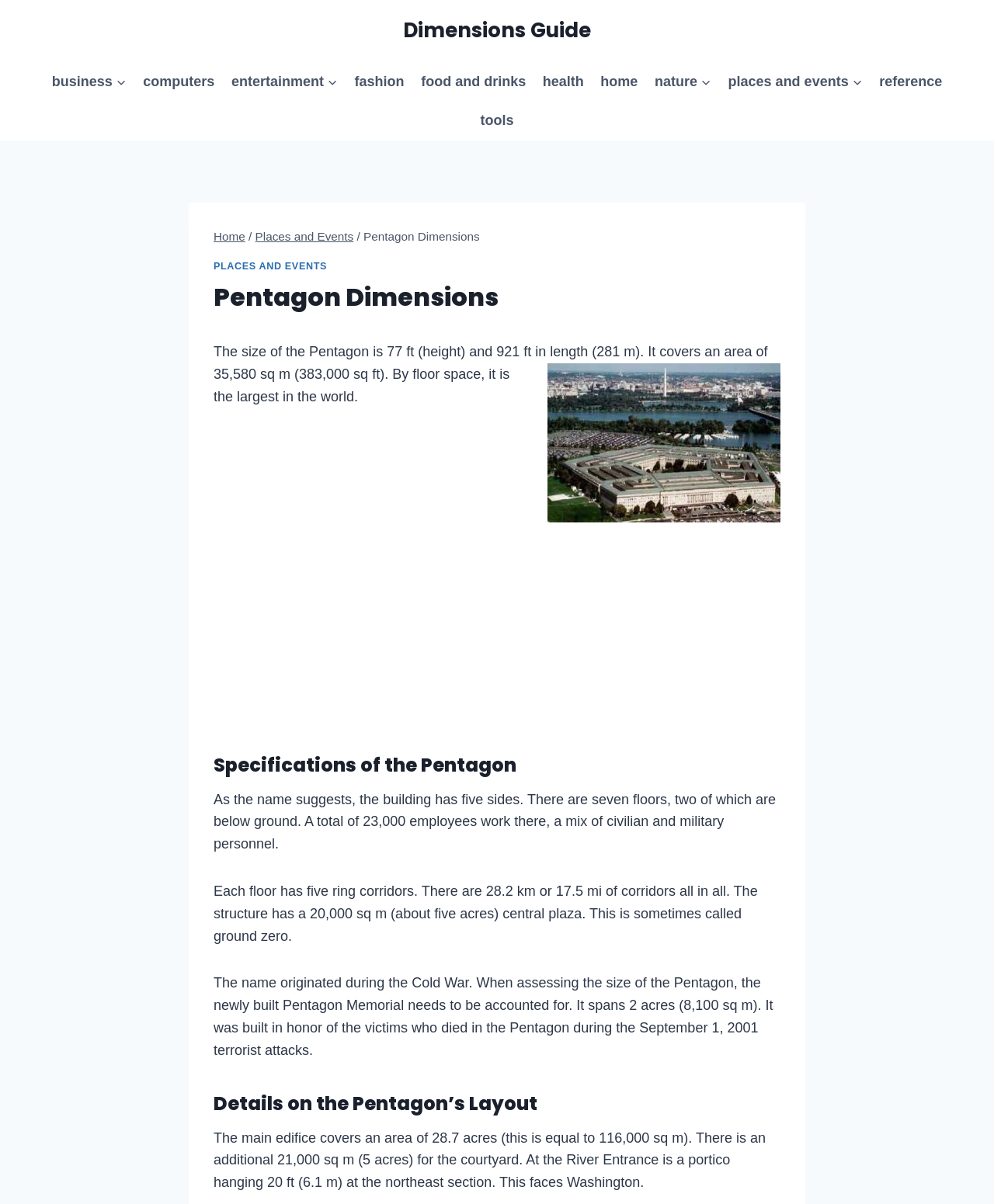How many floors does the Pentagon have?
Can you provide a detailed and comprehensive answer to the question?

According to the webpage, the Pentagon has seven floors, two of which are below ground.